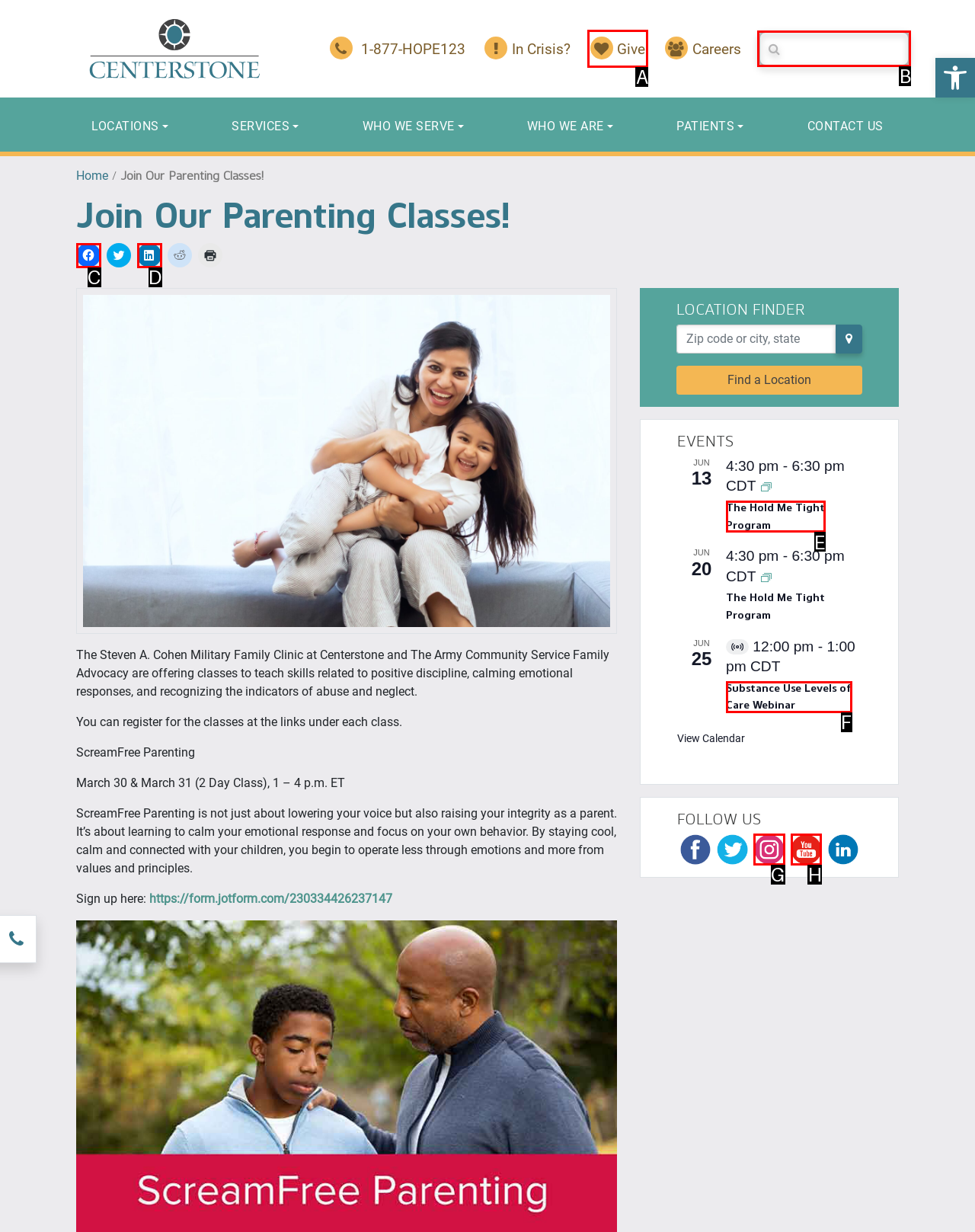Select the HTML element to finish the task: Search for something Reply with the letter of the correct option.

B